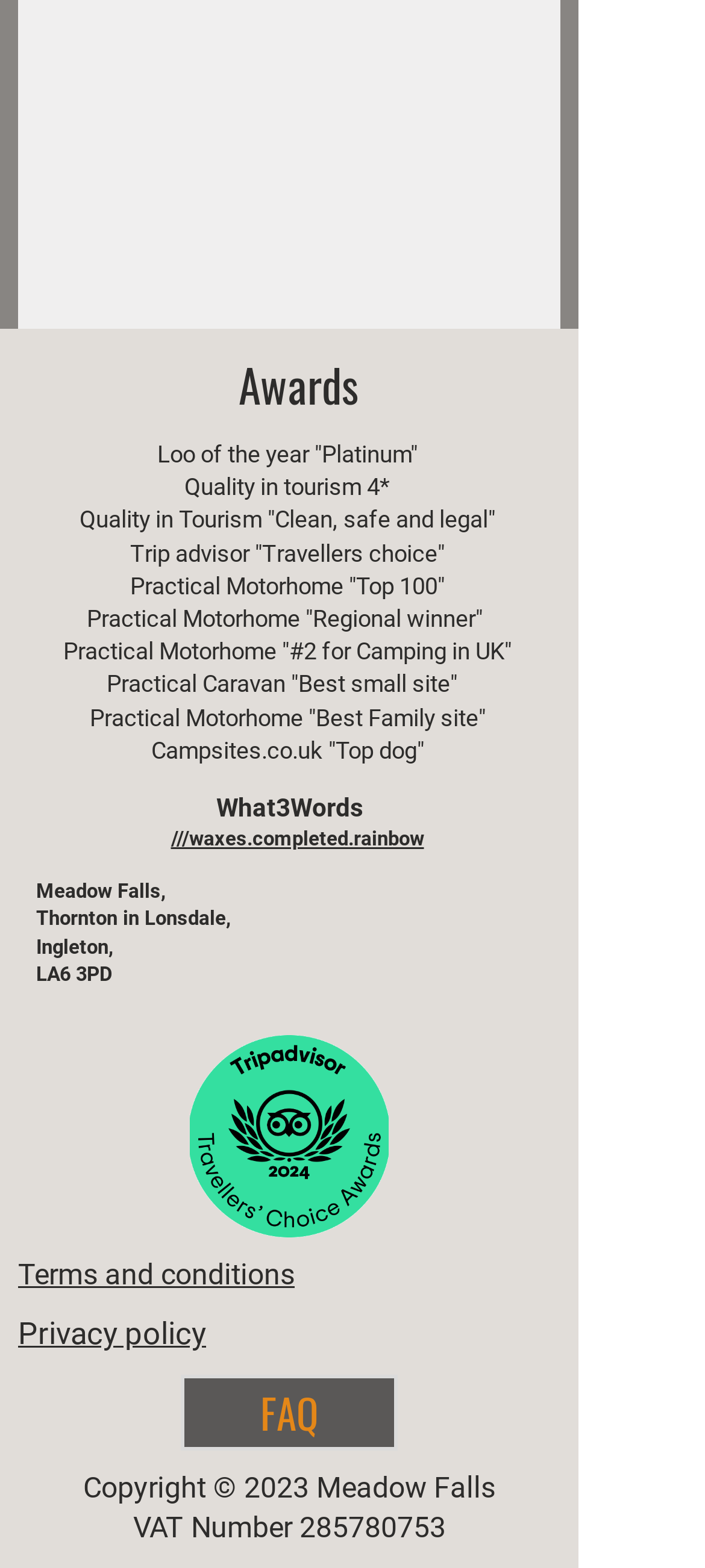Locate the bounding box of the UI element described by: "Terms and conditions" in the given webpage screenshot.

[0.026, 0.802, 0.418, 0.824]